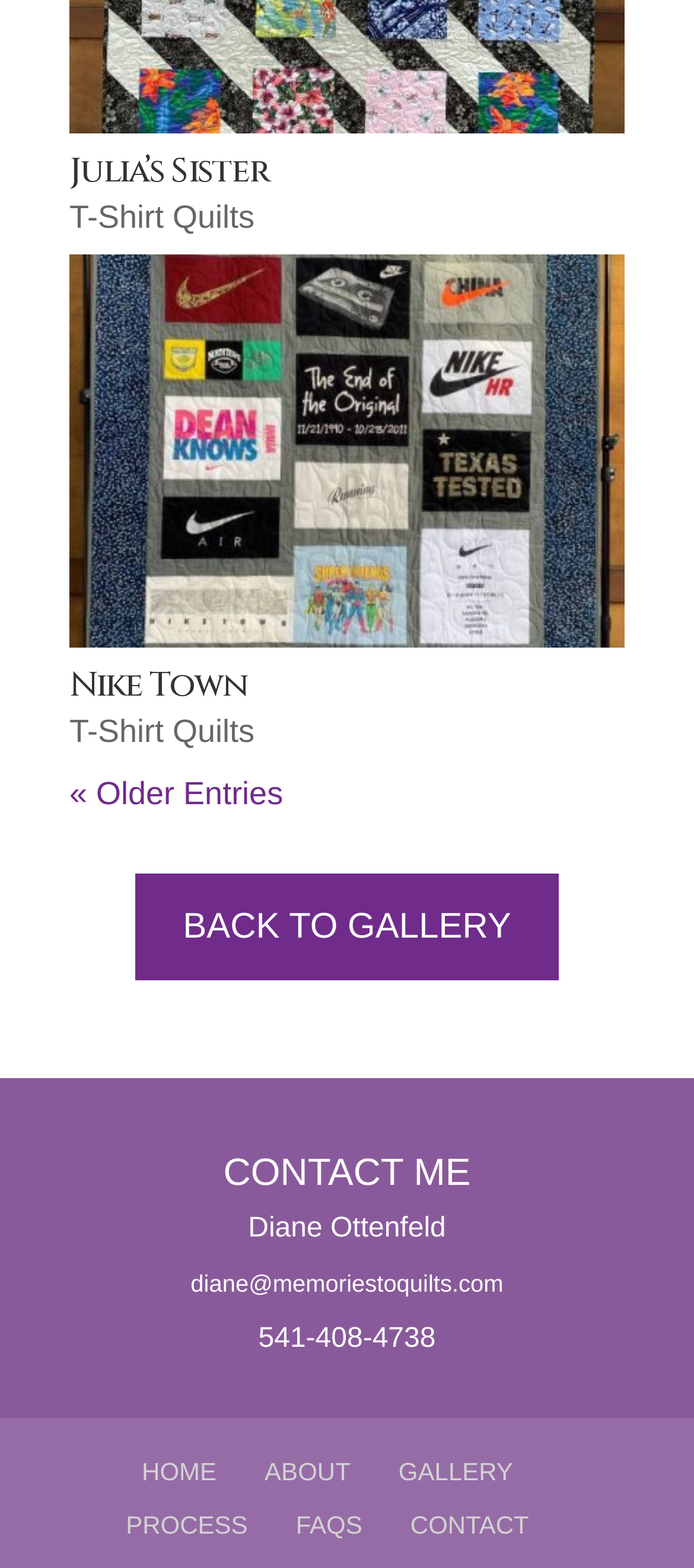Please determine the bounding box coordinates of the element's region to click in order to carry out the following instruction: "email Diane Ottenfeld". The coordinates should be four float numbers between 0 and 1, i.e., [left, top, right, bottom].

[0.275, 0.81, 0.725, 0.827]